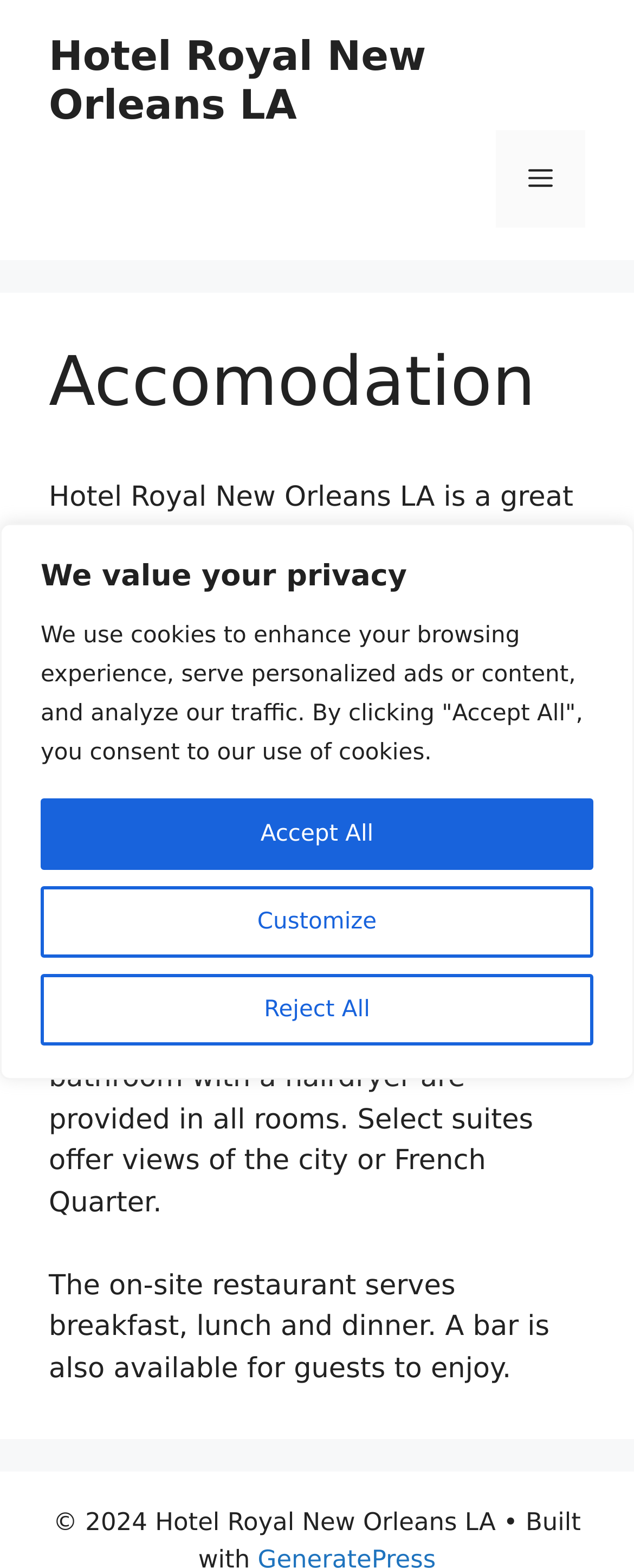Please determine the bounding box coordinates for the element with the description: "Menu".

[0.782, 0.083, 0.923, 0.145]